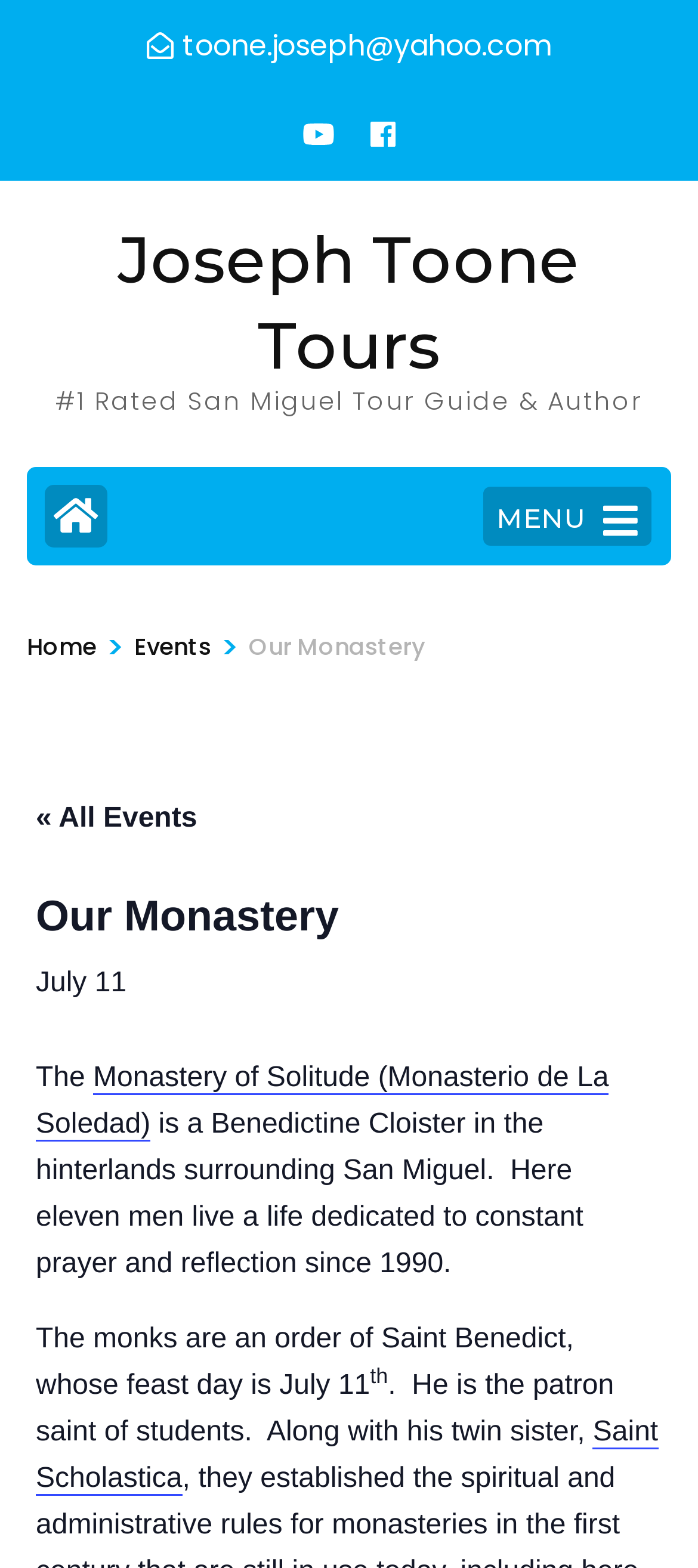Locate the UI element described by MENU and provide its bounding box coordinates. Use the format (top-left x, top-left y, bottom-right x, bottom-right y) with all values as floating point numbers between 0 and 1.

[0.69, 0.309, 0.936, 0.349]